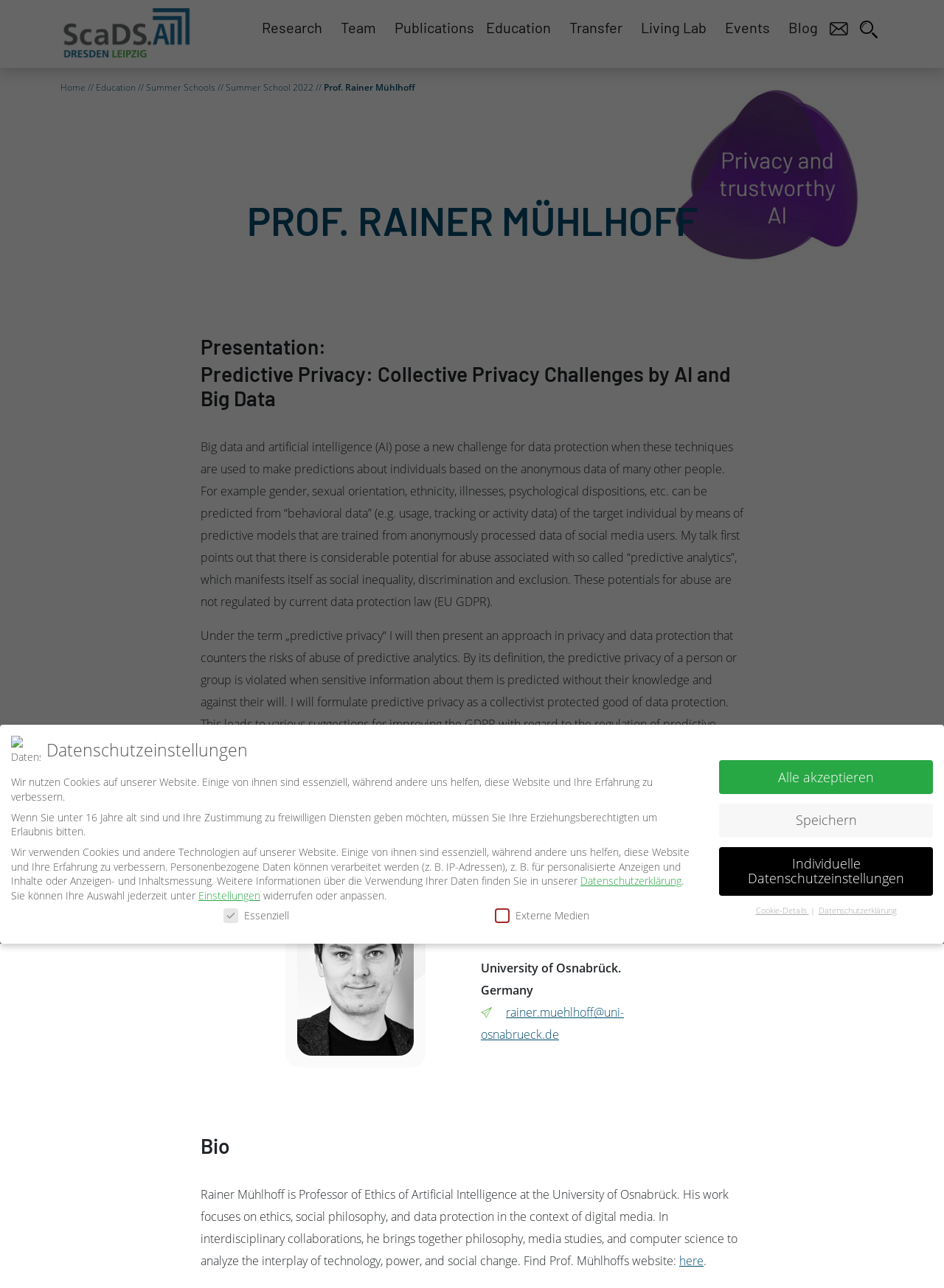Respond to the question with just a single word or phrase: 
What is the purpose of the 'Datenschutzeinstellungen' section?

To manage cookie settings